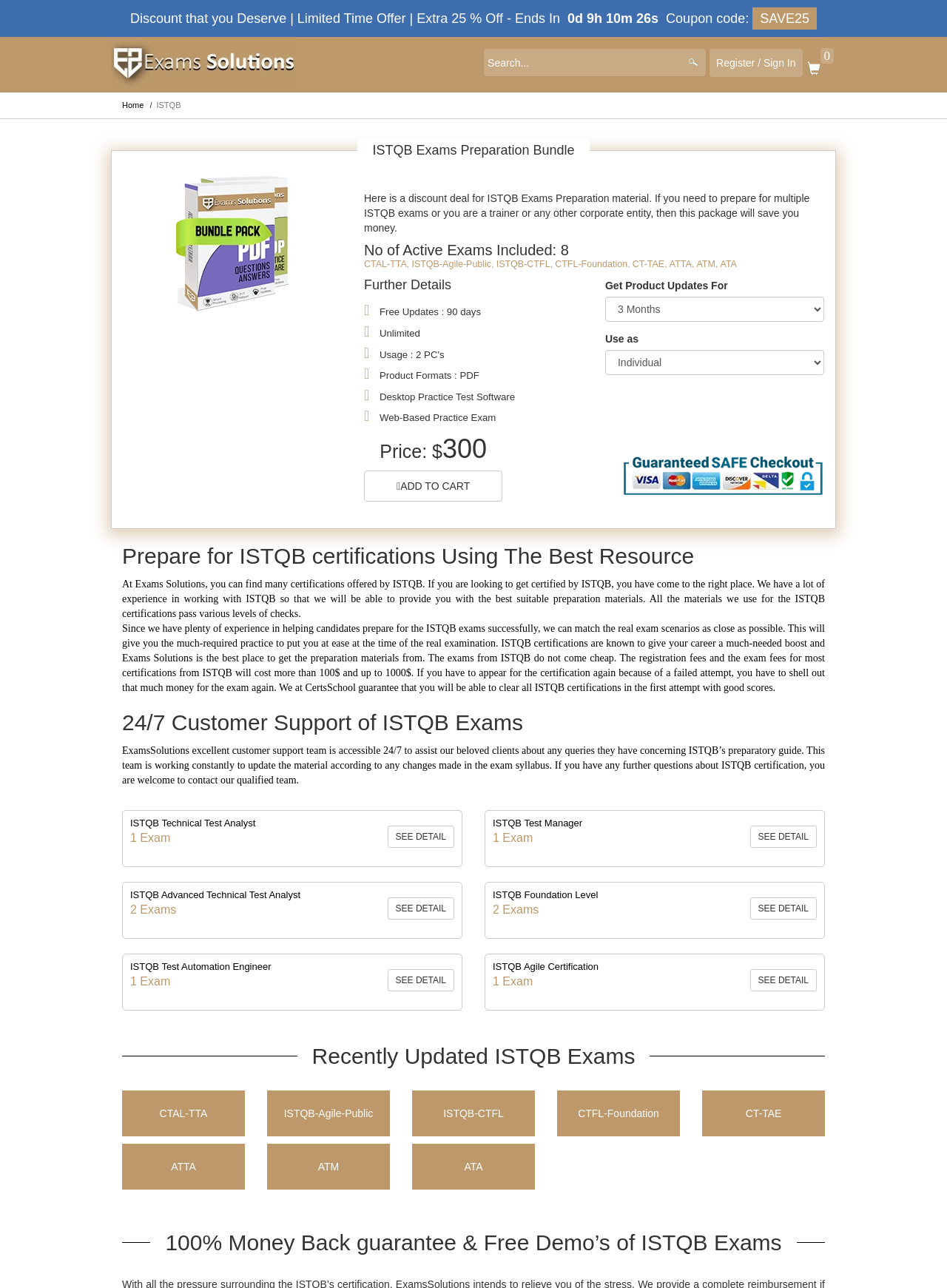Locate the bounding box coordinates of the clickable region necessary to complete the following instruction: "View ISTQB exam preparation bundle". Provide the coordinates in the format of four float numbers between 0 and 1, i.e., [left, top, right, bottom].

[0.118, 0.108, 0.882, 0.126]